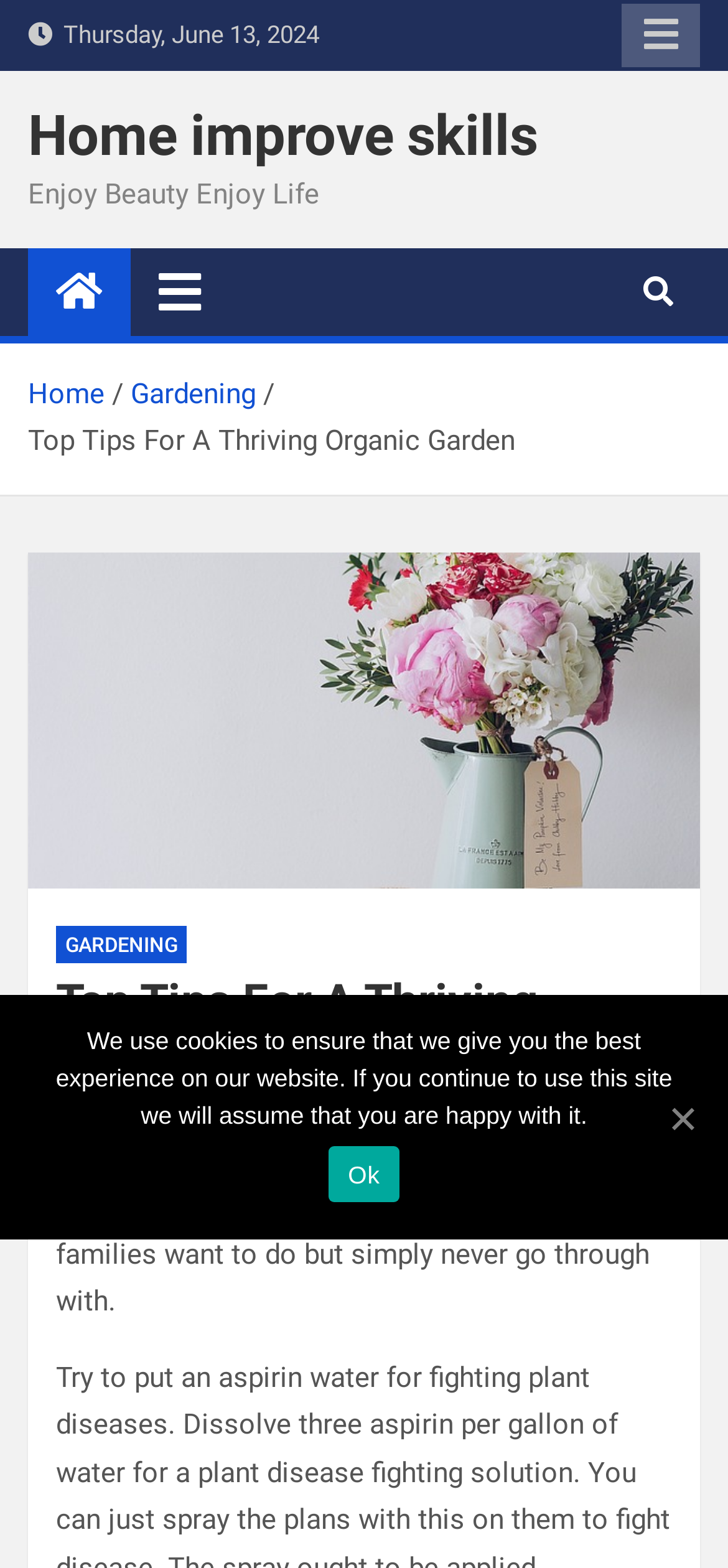Identify the text that serves as the heading for the webpage and generate it.

Top Tips For A Thriving Organic Garden